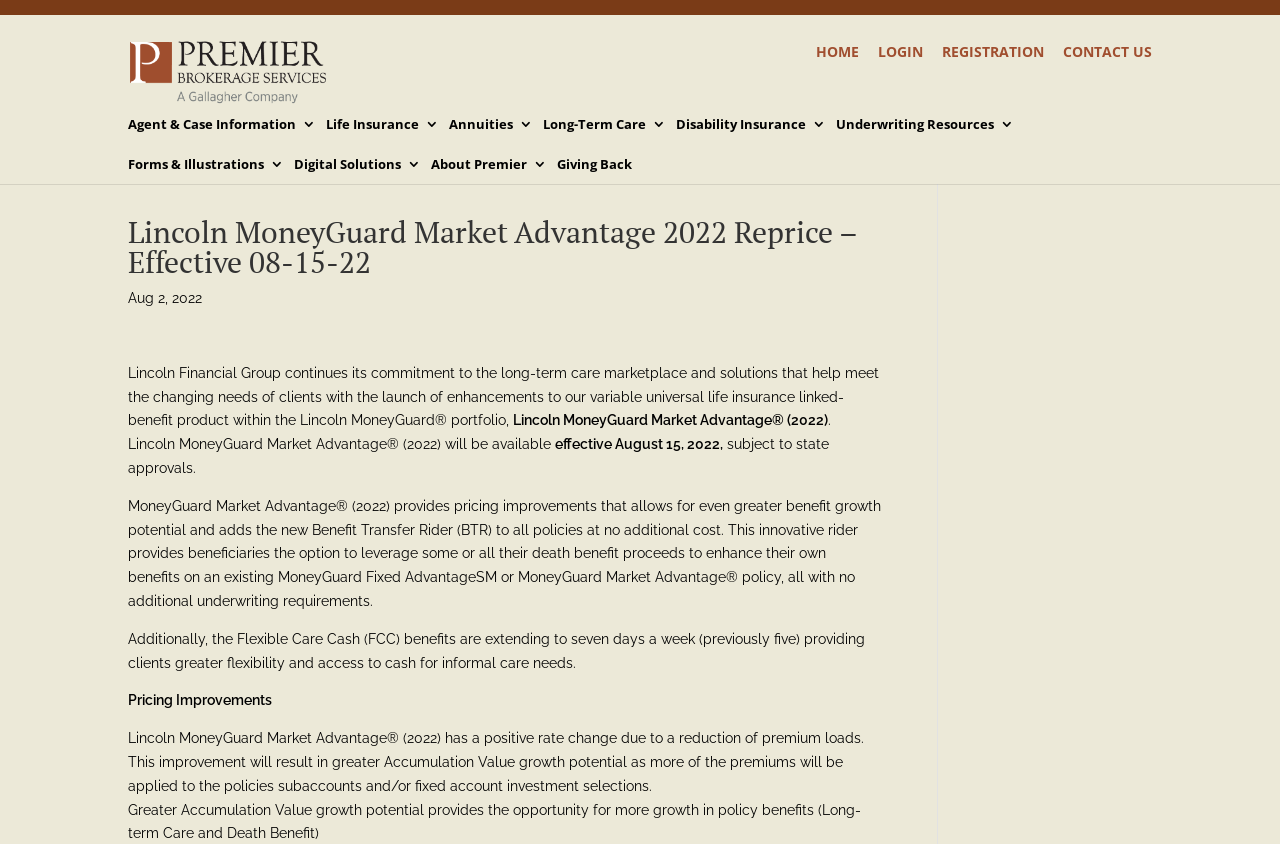What is the result of the positive rate change in Lincoln MoneyGuard Market Advantage 2022?
Please utilize the information in the image to give a detailed response to the question.

The result of the positive rate change in Lincoln MoneyGuard Market Advantage 2022 is greater Accumulation Value growth potential, which is mentioned in the text 'Lincoln MoneyGuard Market Advantage® (2022) has a positive rate change due to a reduction of premium loads. This improvement will result in greater Accumulation Value growth potential as more of the premiums will be applied to the policies subaccounts and/or fixed account investment selections.'